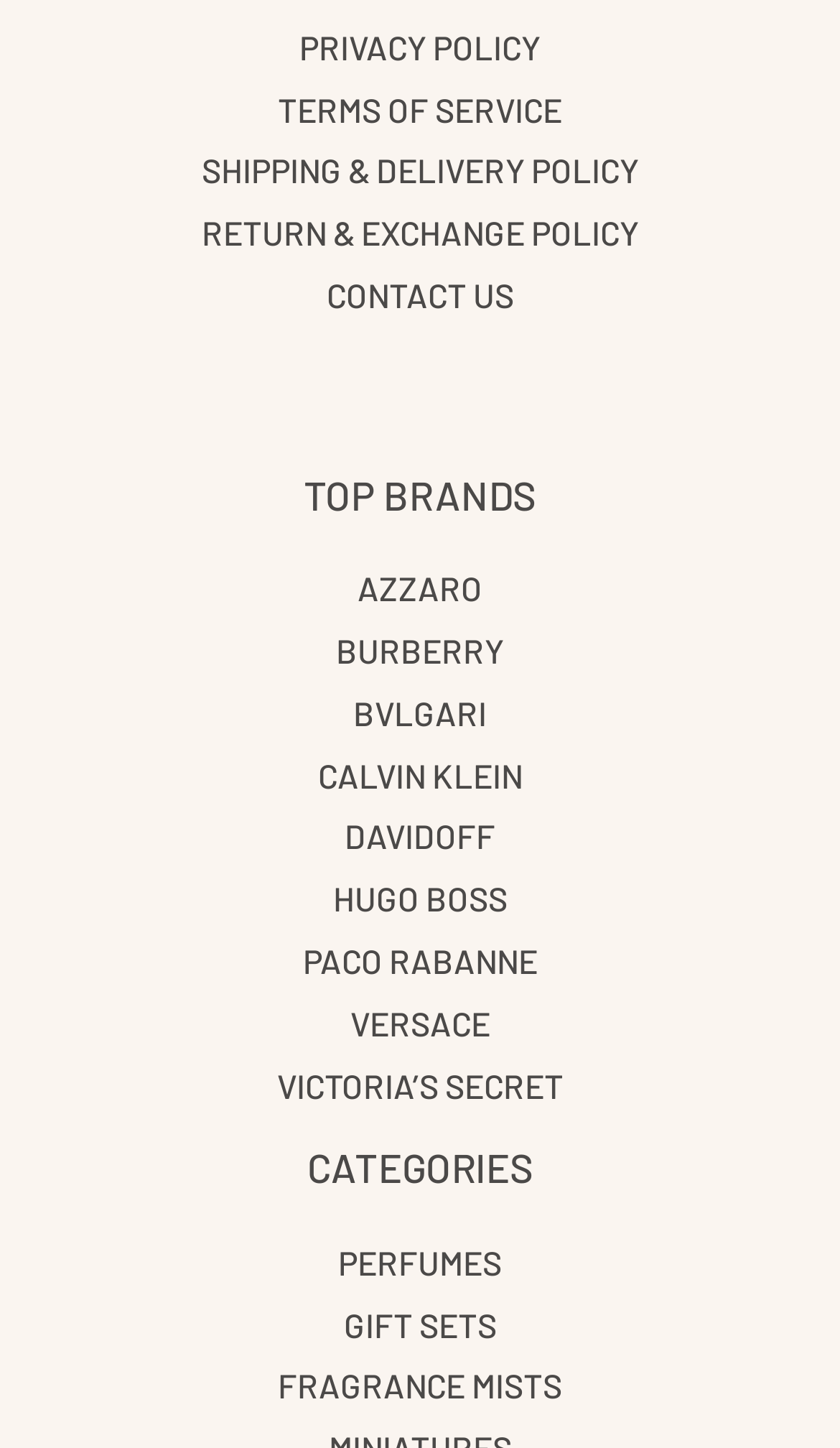What is the last category listed?
Examine the image closely and answer the question with as much detail as possible.

The last category listed is 'FRAGRANCE MISTS' which is a link located at the bottom of the webpage with a bounding box of [0.331, 0.942, 0.669, 0.971].